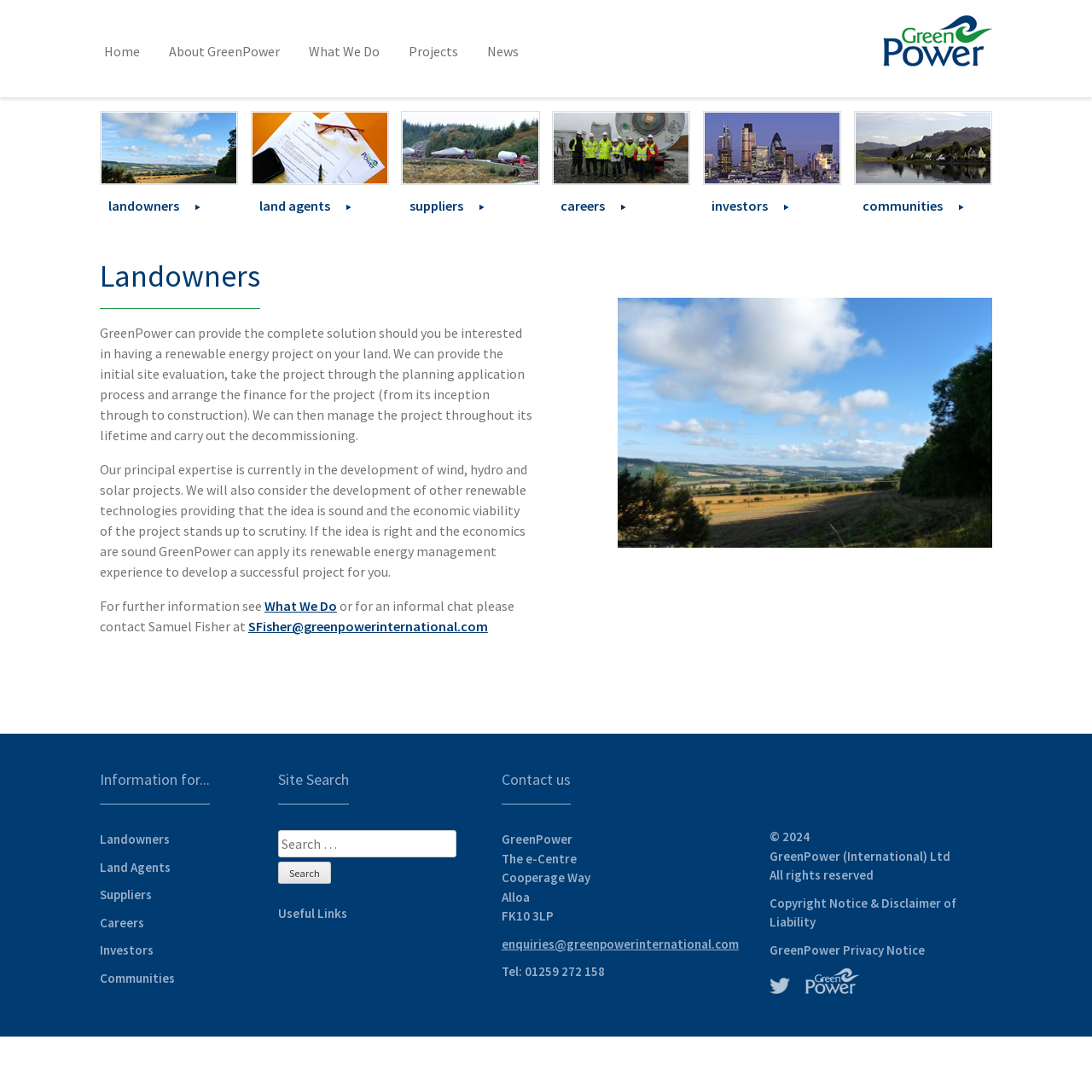Can you identify the bounding box coordinates of the clickable region needed to carry out this instruction: 'Follow GreenPower on Twitter'? The coordinates should be four float numbers within the range of 0 to 1, stated as [left, top, right, bottom].

[0.704, 0.898, 0.735, 0.913]